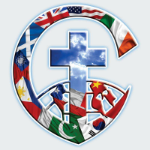Provide a short answer using a single word or phrase for the following question: 
What surrounds the cross in the image?

Flags of various nations